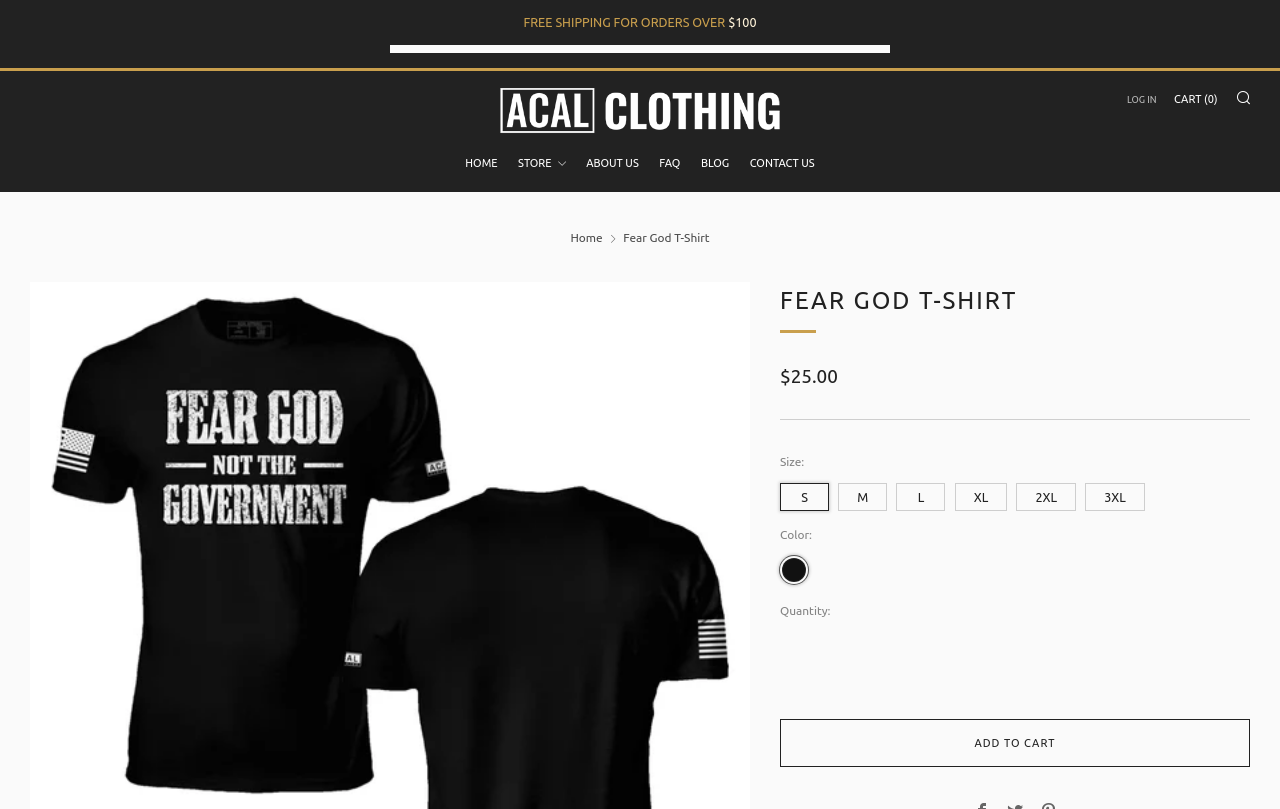Determine the bounding box coordinates for the area you should click to complete the following instruction: "Click on the 'SEARCH' link".

[0.965, 0.111, 0.977, 0.13]